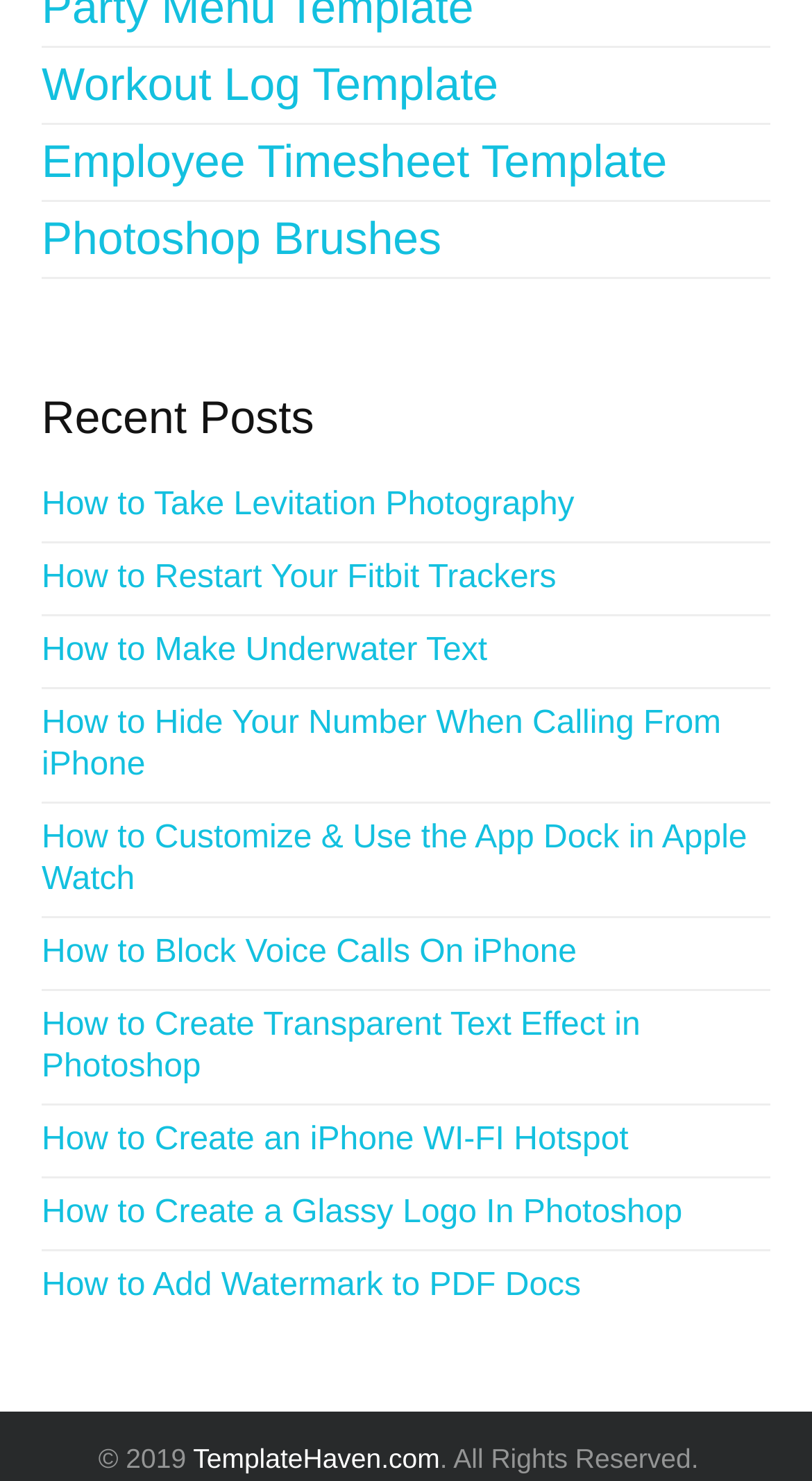Kindly provide the bounding box coordinates of the section you need to click on to fulfill the given instruction: "Visit TemplateHaven.com".

[0.238, 0.974, 0.542, 0.995]